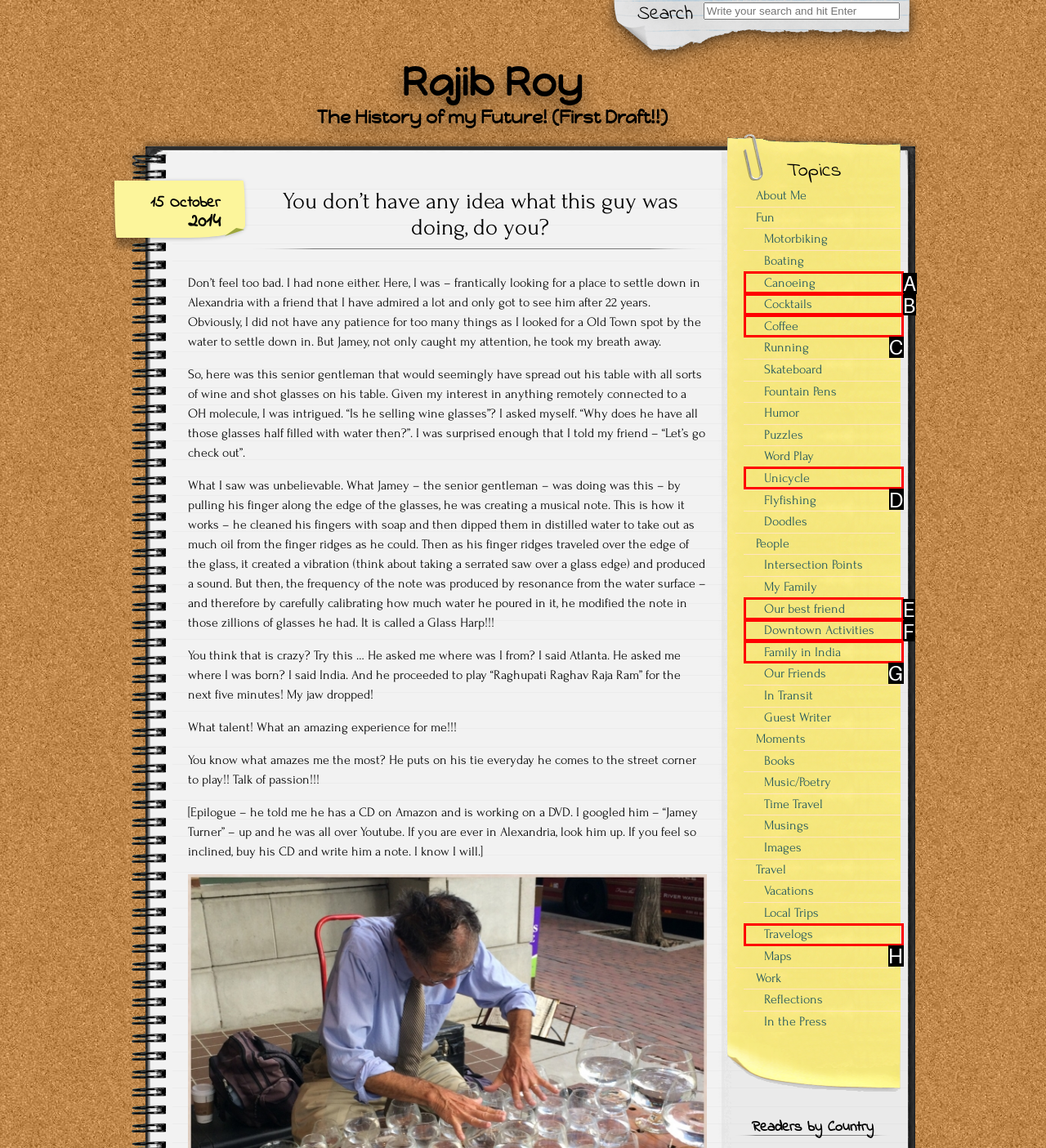Identify the letter of the UI element that corresponds to: Our best friend
Respond with the letter of the option directly.

E